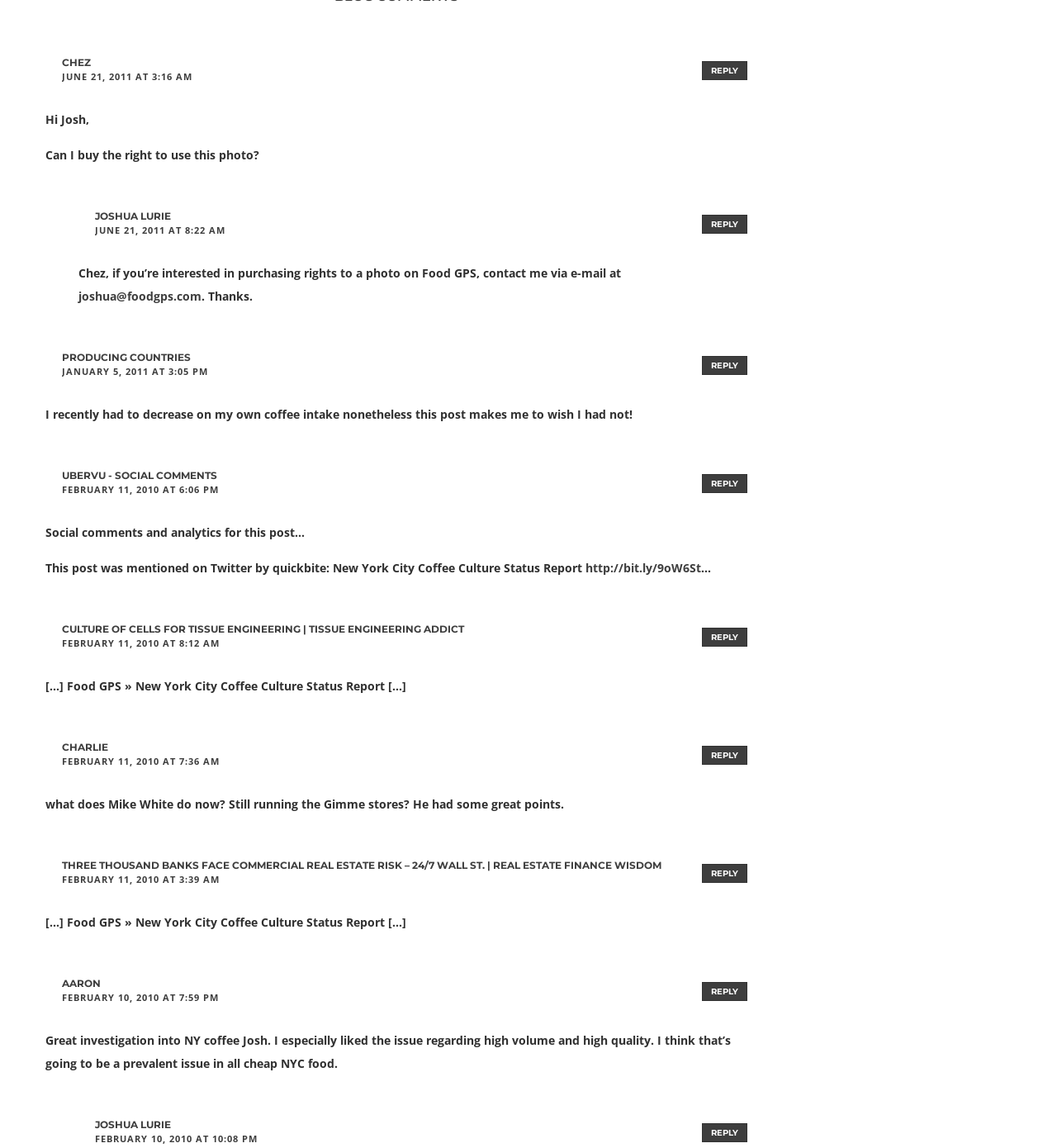Bounding box coordinates are specified in the format (top-left x, top-left y, bottom-right x, bottom-right y). All values are floating point numbers bounded between 0 and 1. Please provide the bounding box coordinate of the region this sentence describes: Reply

[0.664, 0.31, 0.707, 0.326]